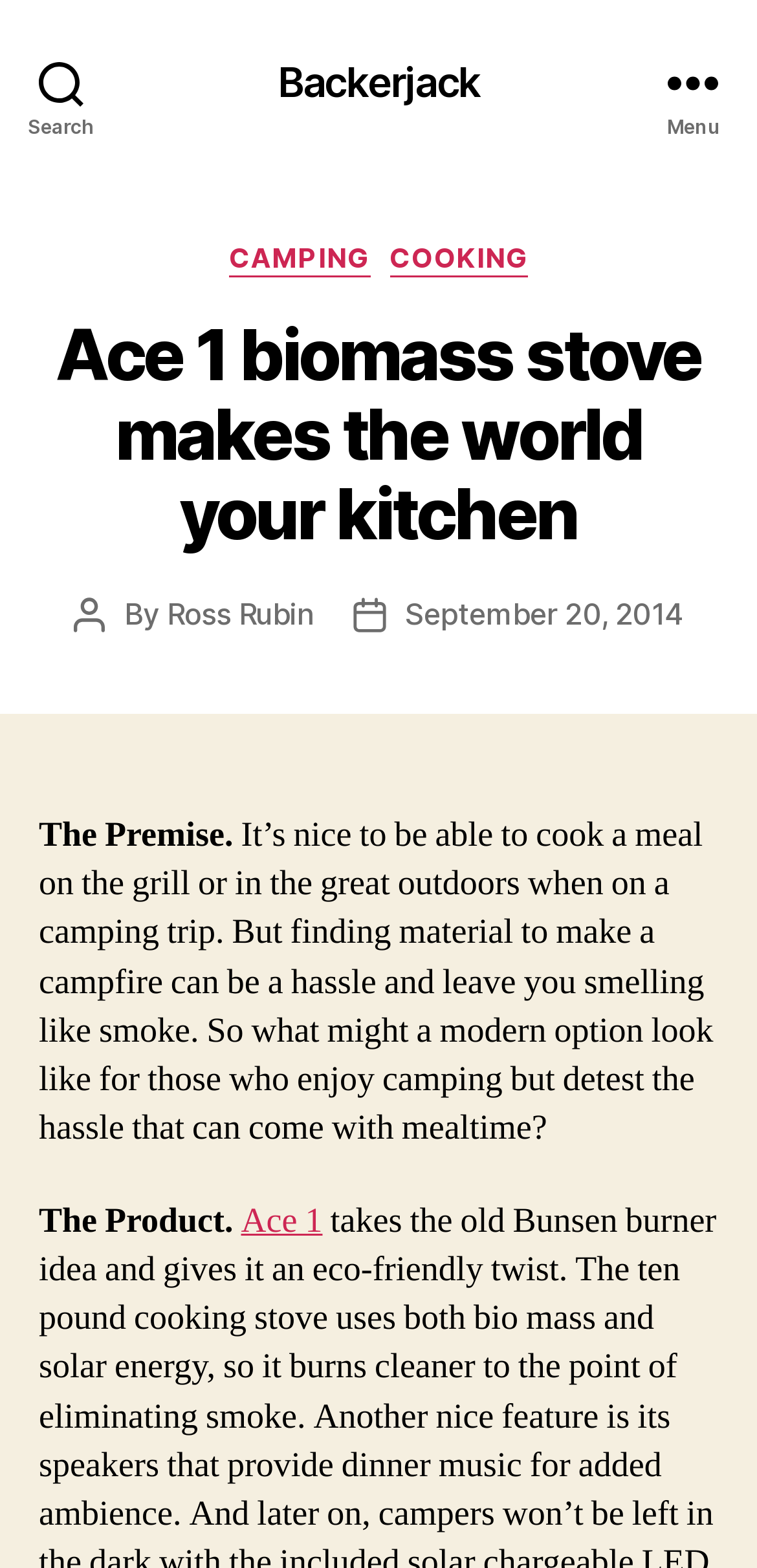Please identify the bounding box coordinates of the element on the webpage that should be clicked to follow this instruction: "Visit Backerjack". The bounding box coordinates should be given as four float numbers between 0 and 1, formatted as [left, top, right, bottom].

[0.366, 0.039, 0.634, 0.065]